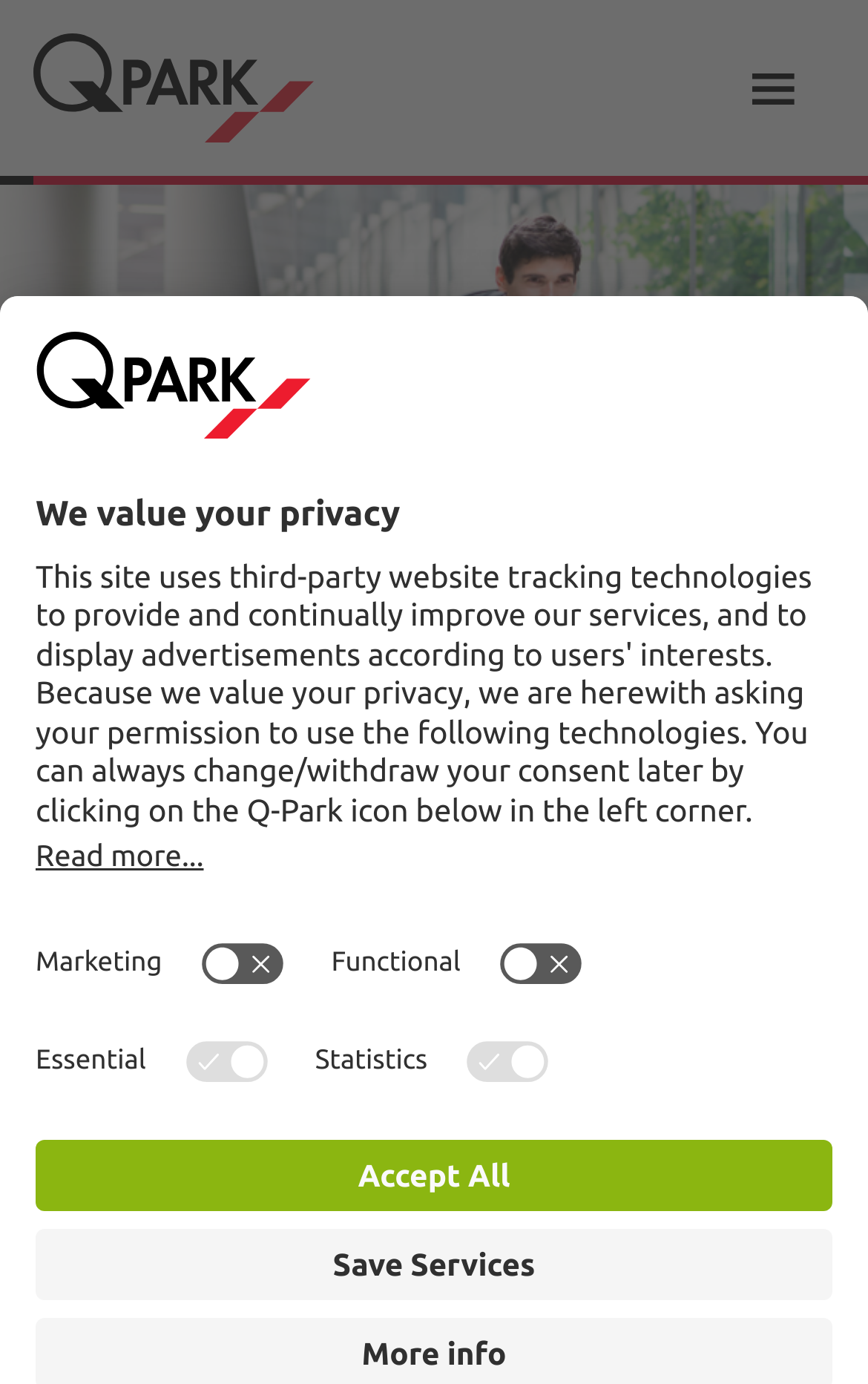Please determine the bounding box coordinates of the element's region to click in order to carry out the following instruction: "Visit the Q-Park homepage". The coordinates should be four float numbers between 0 and 1, i.e., [left, top, right, bottom].

[0.038, 0.0, 0.361, 0.127]